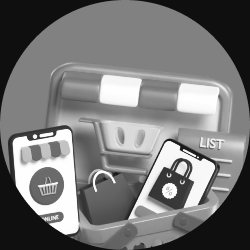Provide a comprehensive description of the image.

The image illustrates a concept related to e-commerce solutions, showcasing essential elements commonly found in online shopping. At the forefront, two smartphones are displayed, each featuring shopping-related graphics: one depicts a shopping cart icon, while the other displays a bag with a discount symbol. These elements symbolize the mobile accessibility and convenience of modern online shopping.

In the background, there's a stylized shopping cart and a list that enhances the visual representation of organized shopping experiences. The overall design emphasizes the digital and user-friendly aspects of e-commerce, reinforcing the idea of seamlessly managing online transactions from various devices. This image effectively conveys the essence of e-commerce solutions, highlighting how they enable businesses to facilitate online sales efficiently.